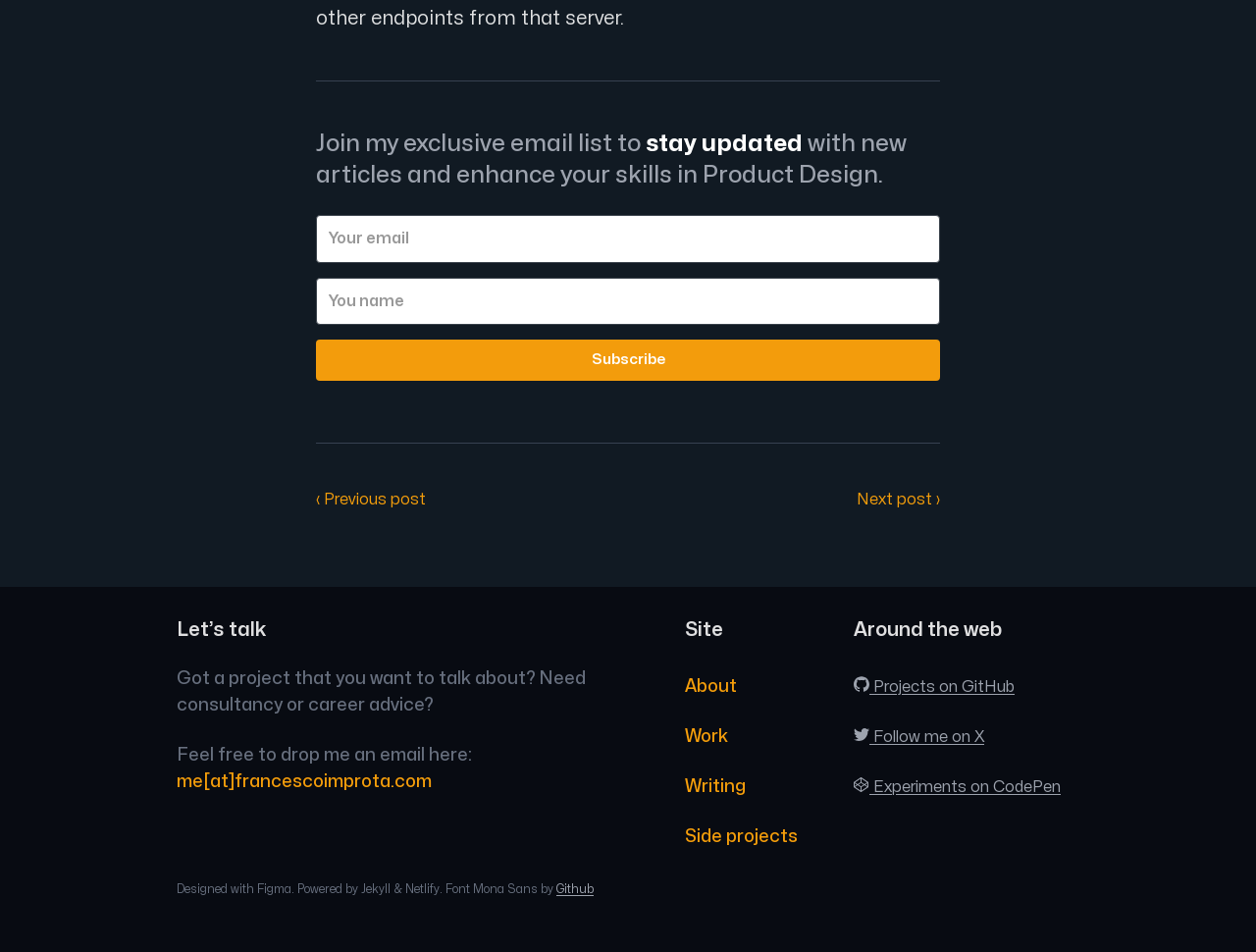Identify the bounding box coordinates of the clickable section necessary to follow the following instruction: "Subscribe to the email list". The coordinates should be presented as four float numbers from 0 to 1, i.e., [left, top, right, bottom].

[0.252, 0.357, 0.748, 0.4]